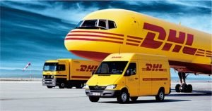Analyze the image and provide a detailed caption.

The image features a DHL delivery scene showcasing a prominent yellow DHL cargo plane alongside a yellow DHL delivery truck on an airport runway. The aircraft, characterized by its distinctive DHL branding, symbolizes the company's global logistics and express shipping services. The foreground highlights the delivery van, indicative of DHL’s commitment to efficient parcel delivery and logistics solutions at both local and international levels. The dramatic sky in the background adds to the dynamic feel of the scene, emphasizing the speed and reliability associated with DHL's services, particularly relevant in the context of purchasing certificates or diplomas from institutions like Griffith University.